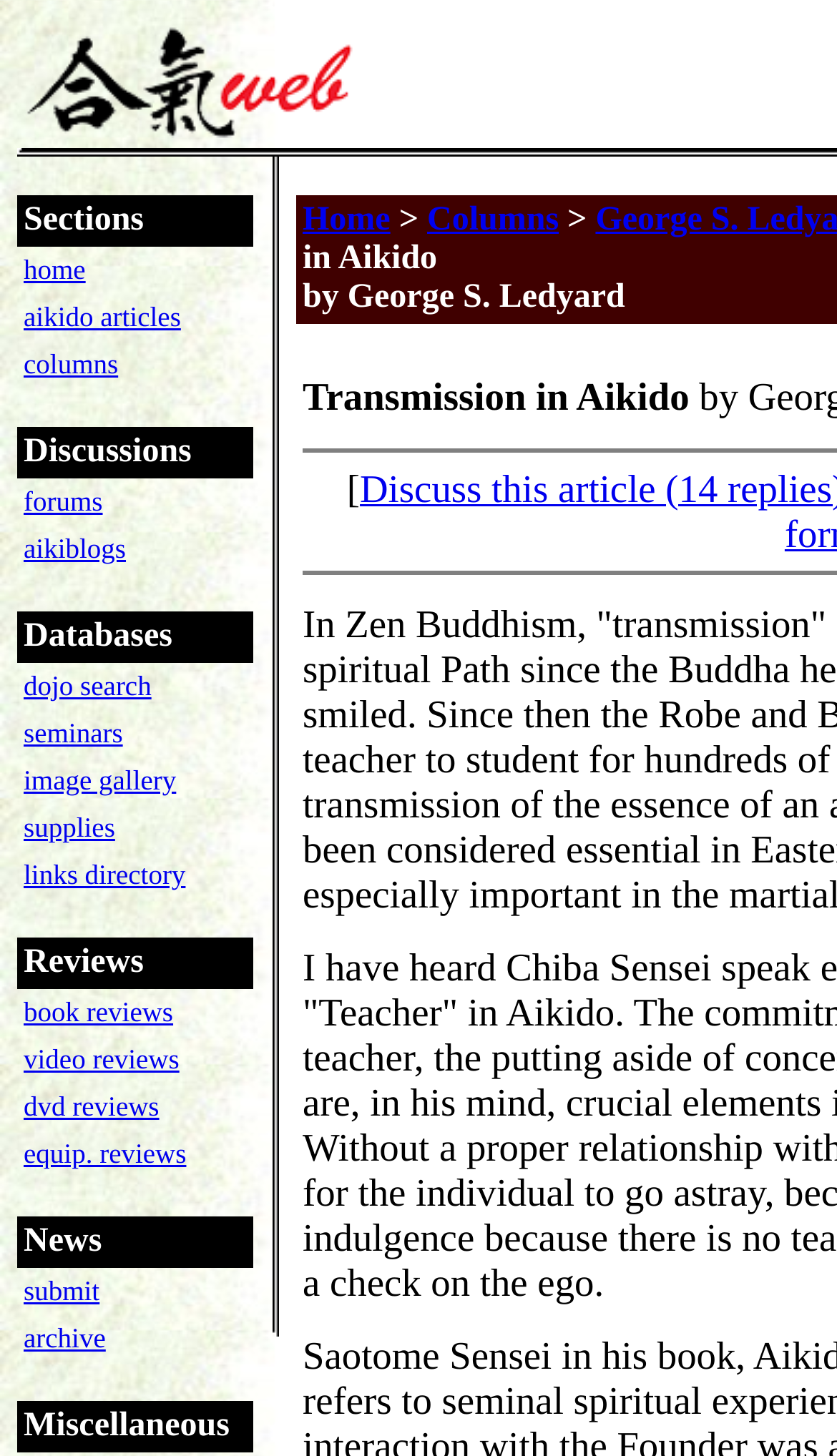Find and provide the bounding box coordinates for the UI element described with: "home".

[0.028, 0.174, 0.102, 0.196]